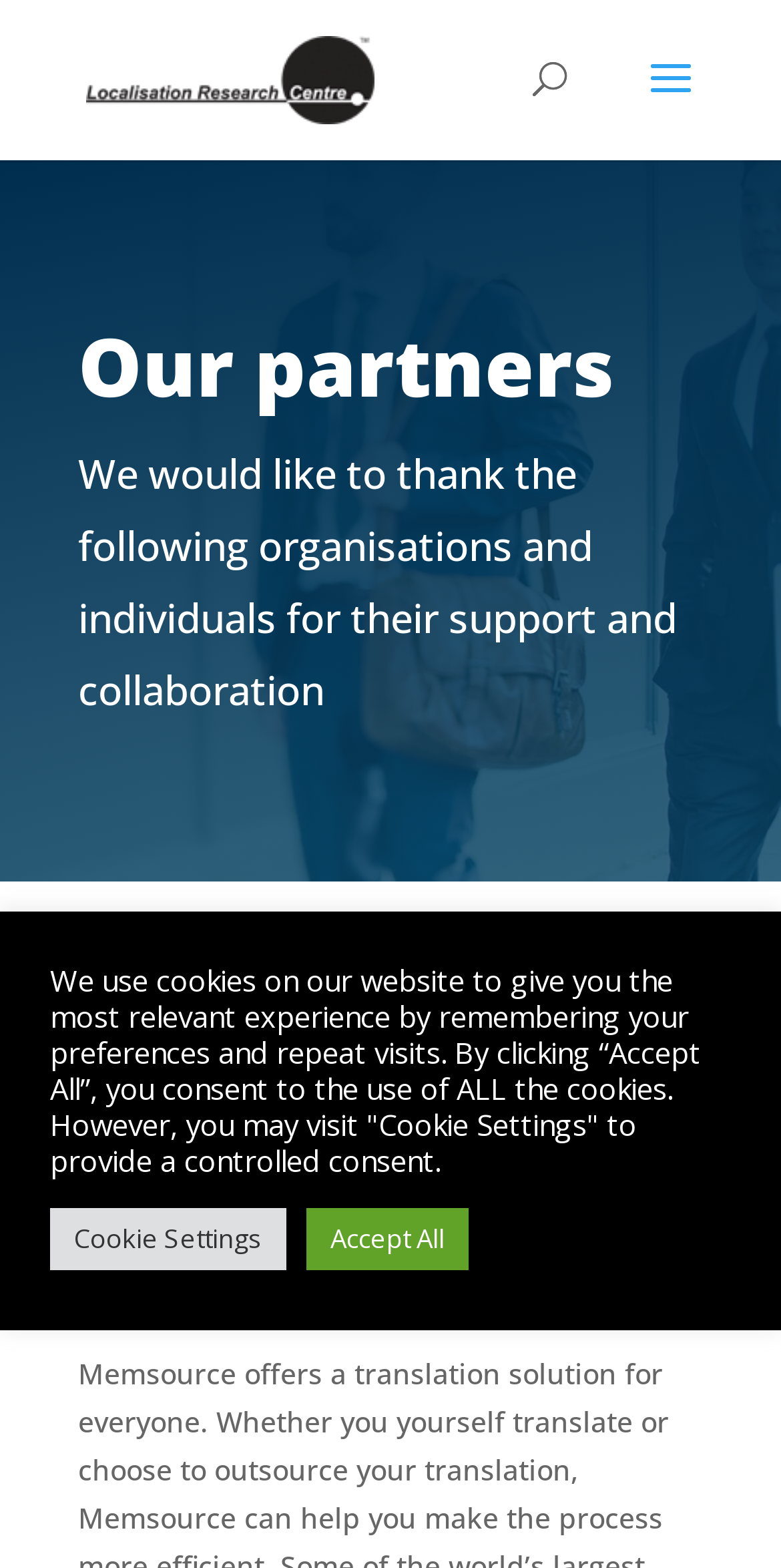Identify the coordinates of the bounding box for the element described below: "Cookie Settings". Return the coordinates as four float numbers between 0 and 1: [left, top, right, bottom].

[0.064, 0.77, 0.367, 0.81]